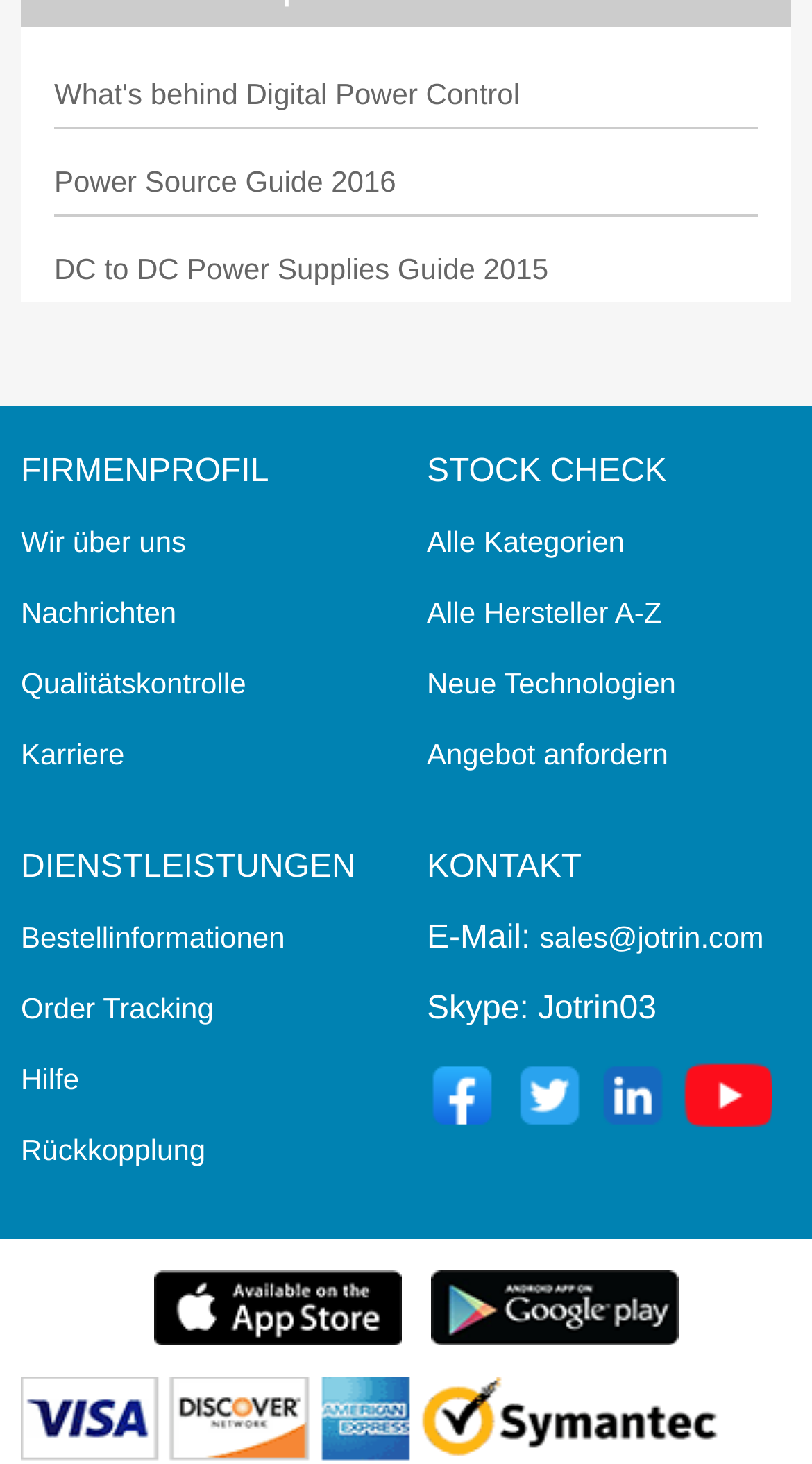Using the element description provided, determine the bounding box coordinates in the format (top-left x, top-left y, bottom-right x, bottom-right y). Ensure that all values are floating point numbers between 0 and 1. Element description: Alle Kategorien

[0.526, 0.358, 0.769, 0.381]